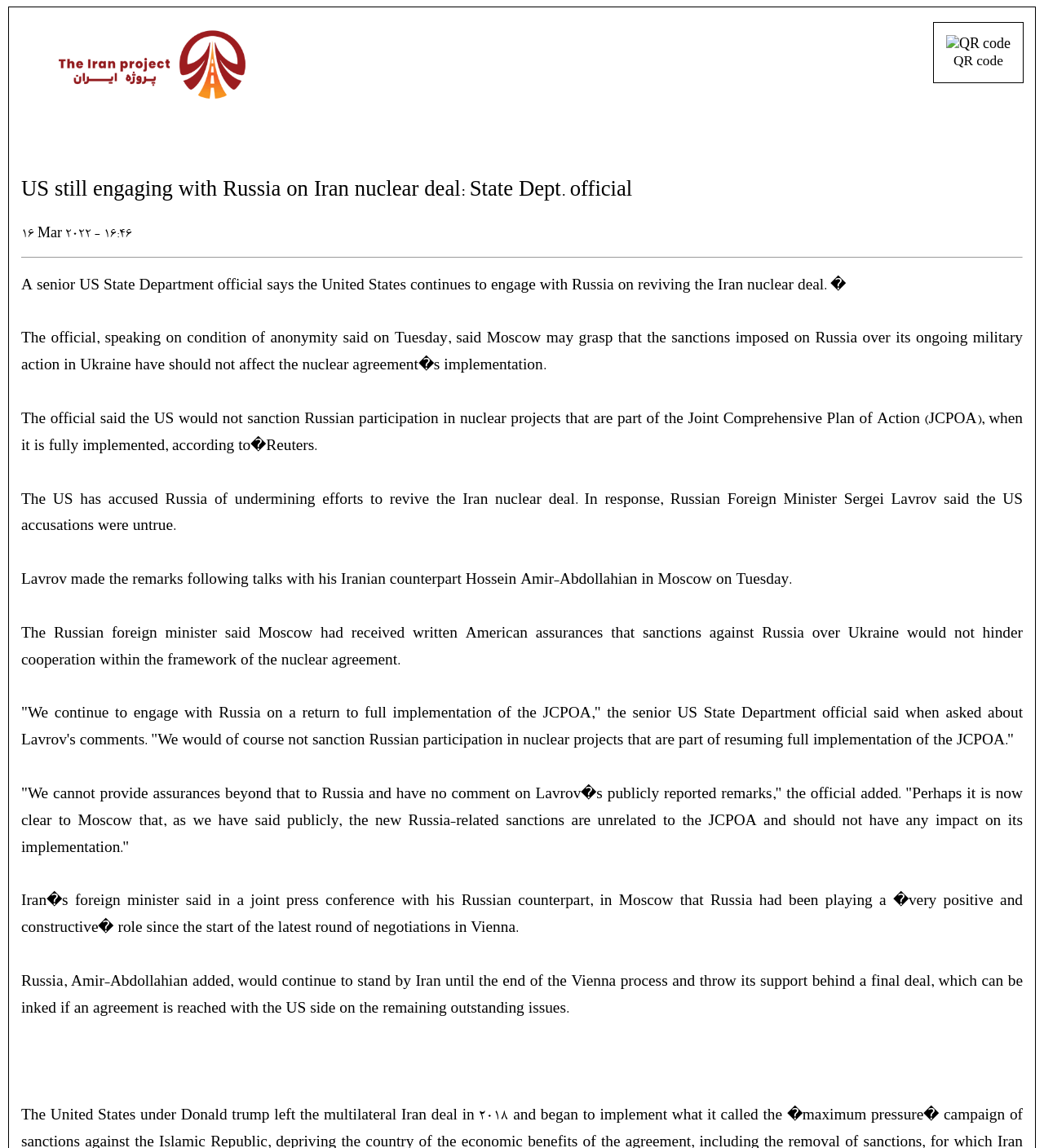What is the role of the Russian foreign minister?
Using the image, elaborate on the answer with as much detail as possible.

I found the role of the Russian foreign minister by reading the StaticText elements that mention Sergei Lavrov, the Russian foreign minister, and his conversation with his Iranian counterpart Hossein Amir-Abdollahian in Moscow.